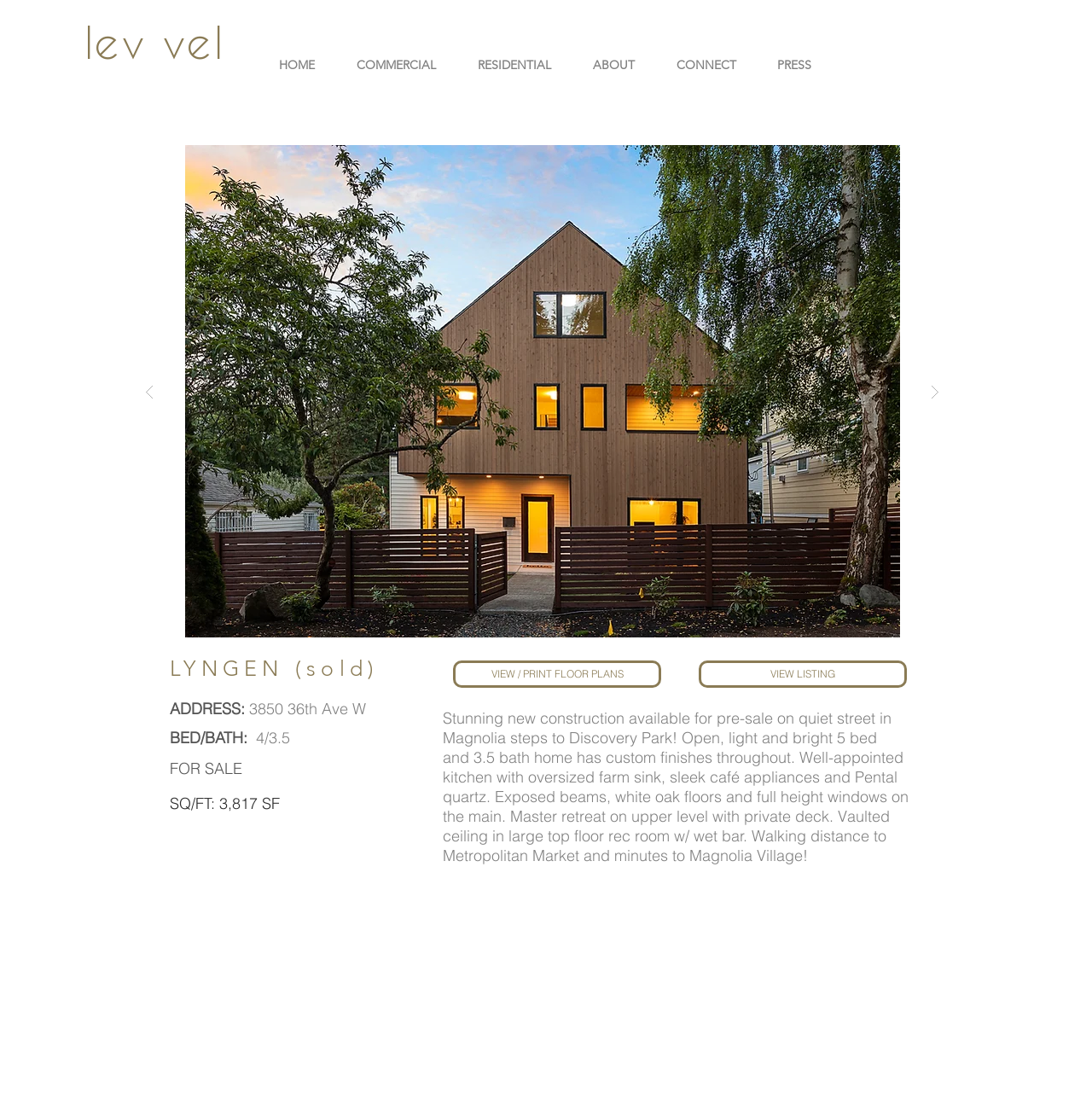Indicate the bounding box coordinates of the element that must be clicked to execute the instruction: "go to about page". The coordinates should be given as four float numbers between 0 and 1, i.e., [left, top, right, bottom].

[0.523, 0.039, 0.6, 0.077]